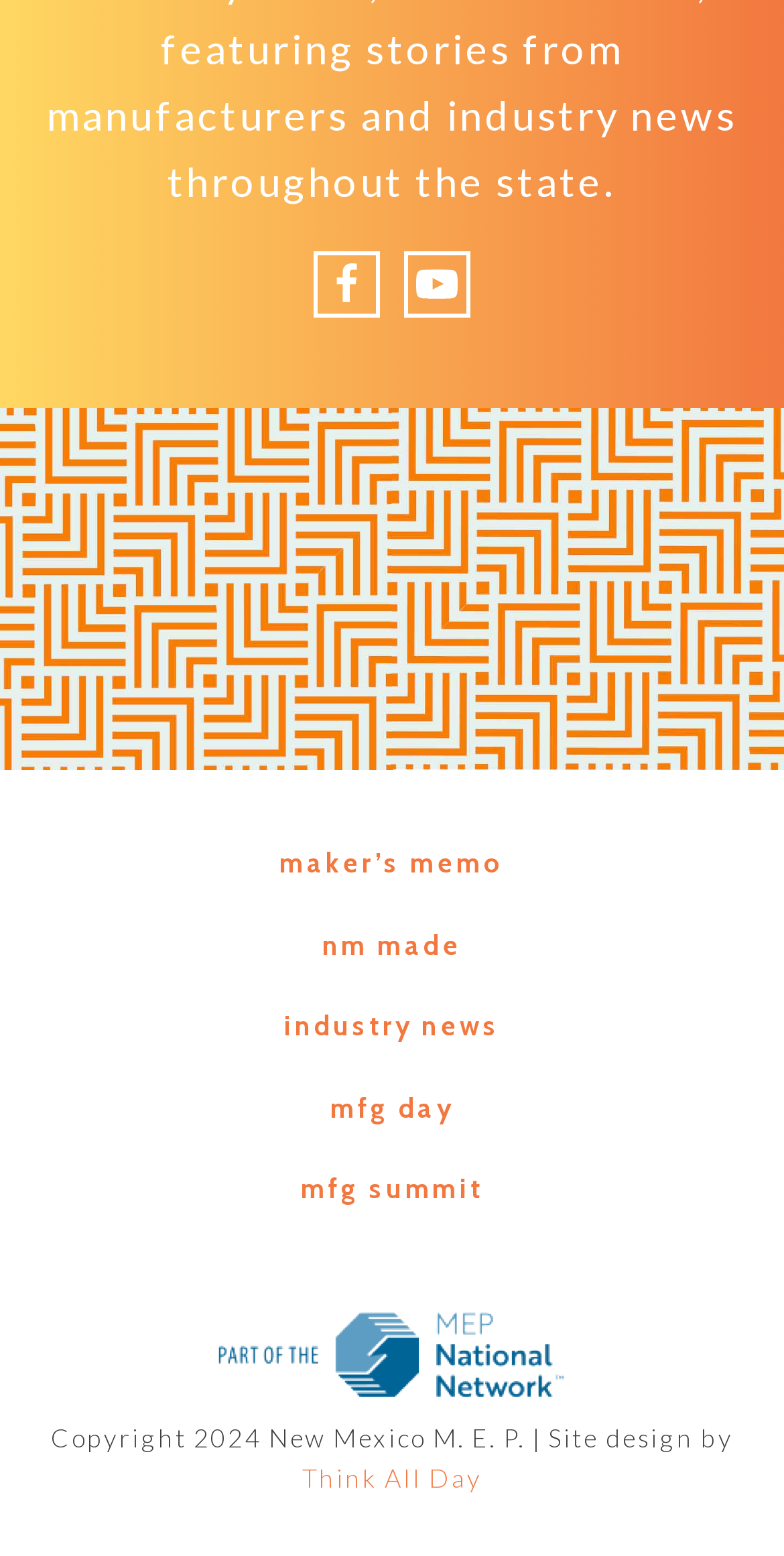What is the name of the organization at the bottom of the page?
Please use the image to provide a one-word or short phrase answer.

New Mexico M. E. P.